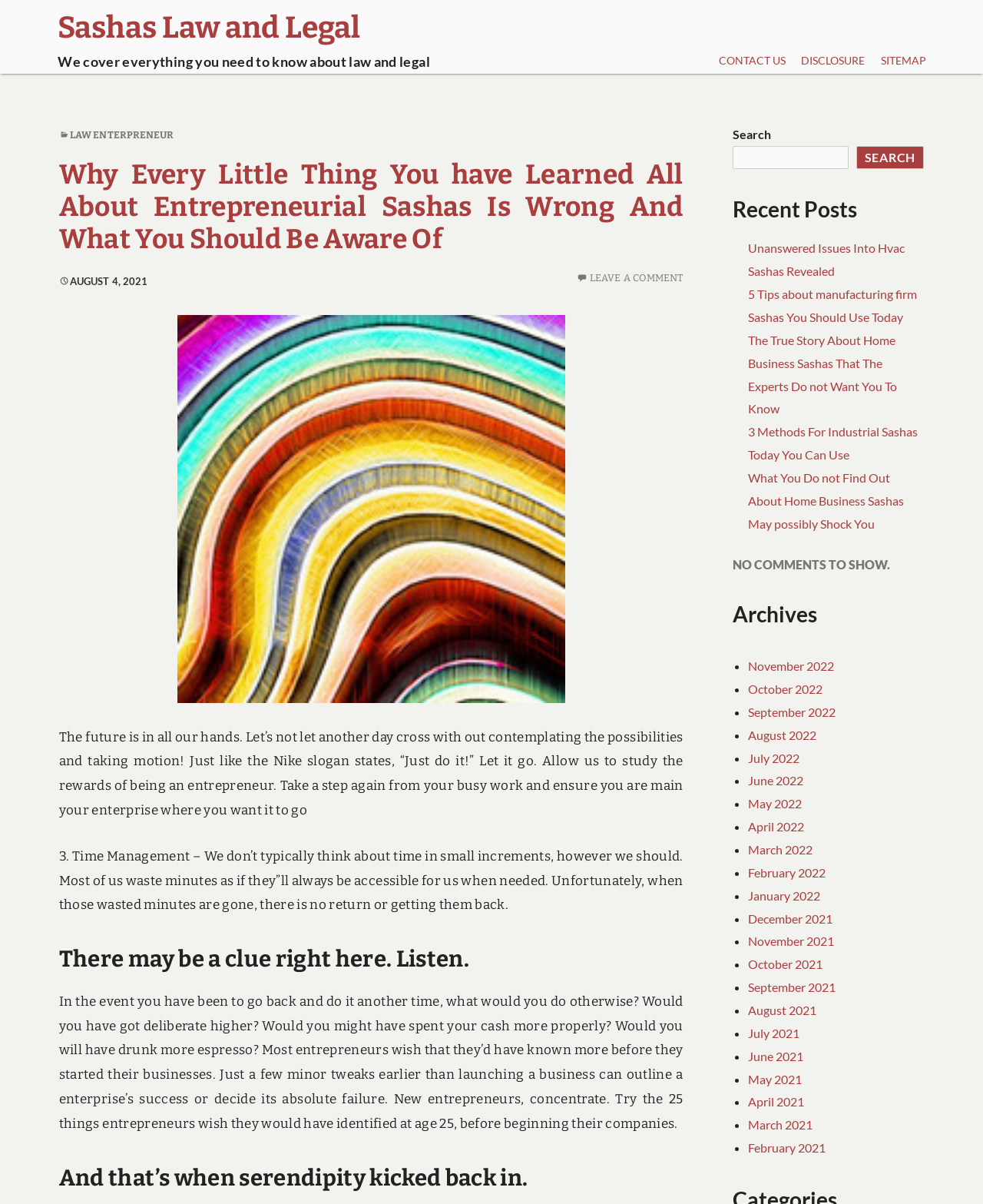Determine the bounding box coordinates for the region that must be clicked to execute the following instruction: "Leave a comment".

[0.6, 0.226, 0.695, 0.236]